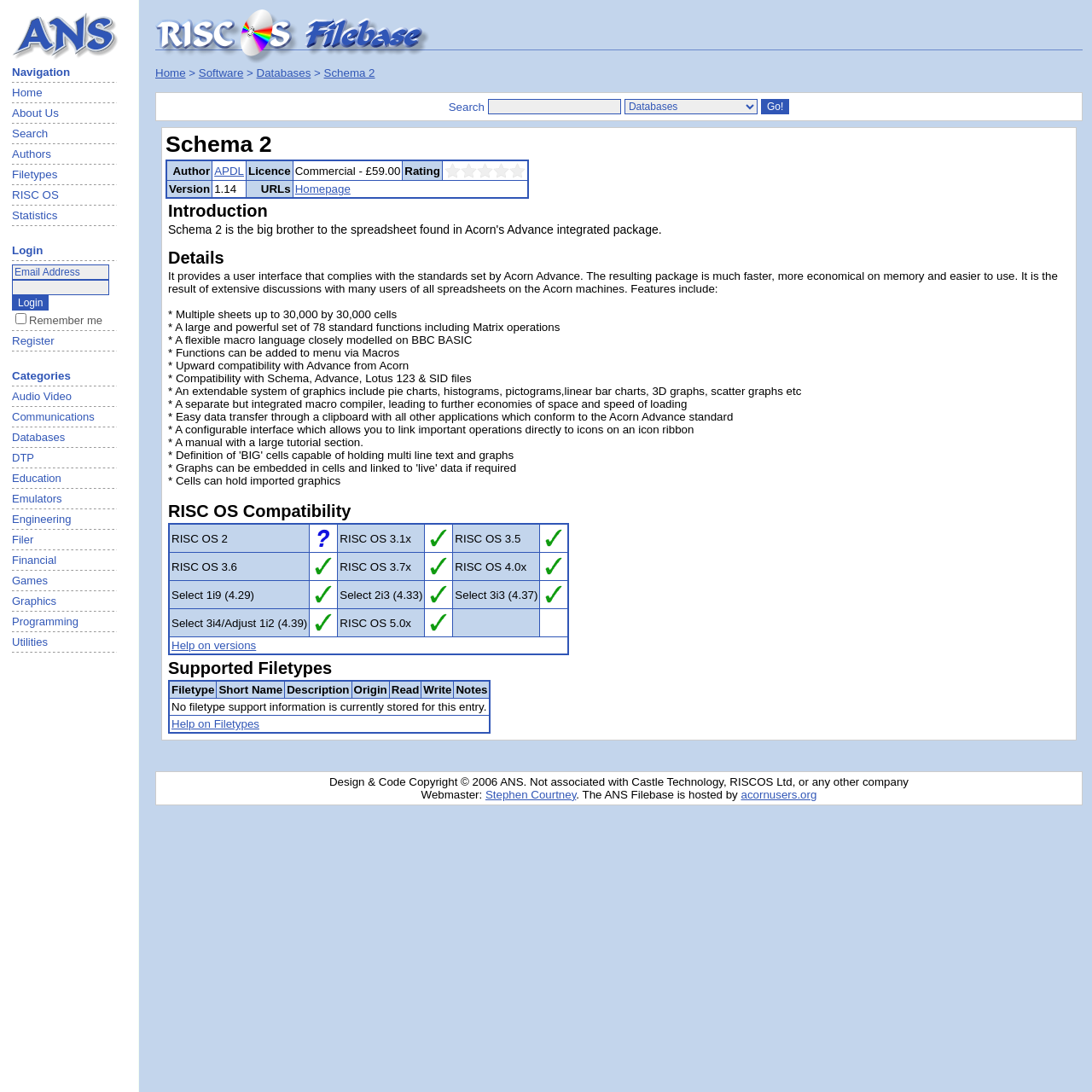Determine the bounding box coordinates of the clickable region to execute the instruction: "Enter email address". The coordinates should be four float numbers between 0 and 1, denoted as [left, top, right, bottom].

[0.011, 0.242, 0.1, 0.256]